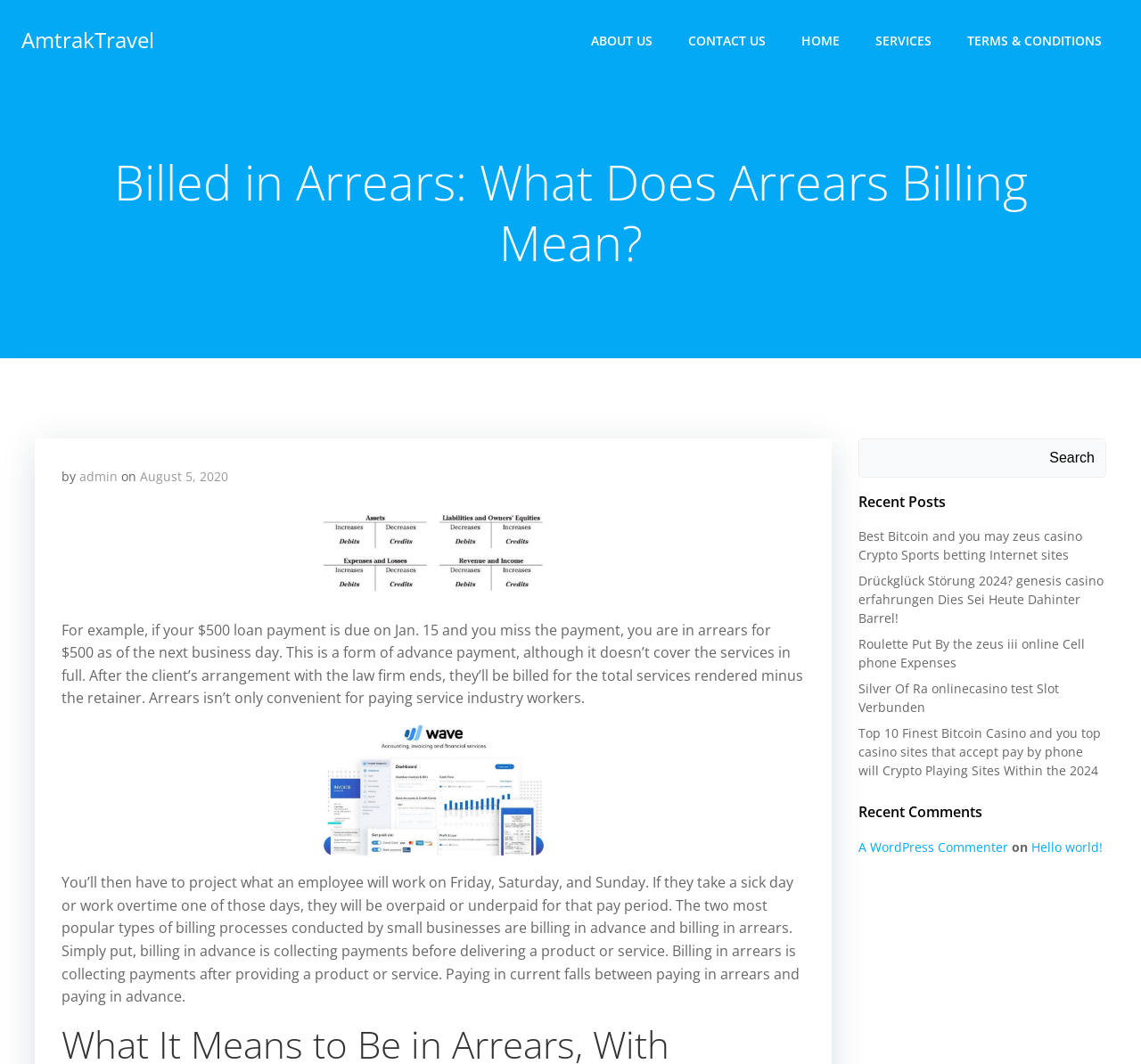Identify and provide the title of the webpage.

Billed in Arrears: What Does Arrears Billing Mean?